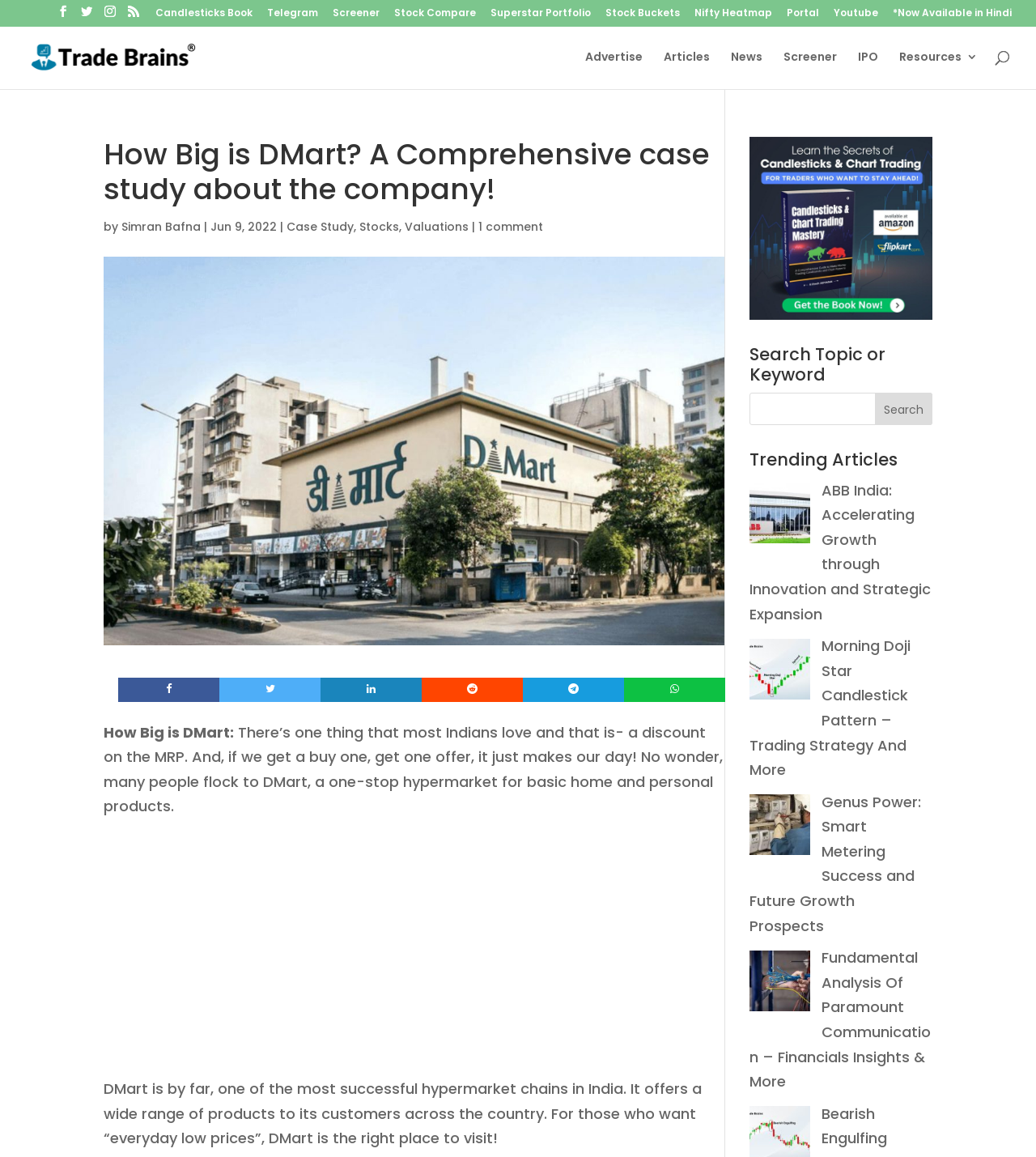Use a single word or phrase to answer this question: 
How many comments are there on the case study?

1 comment